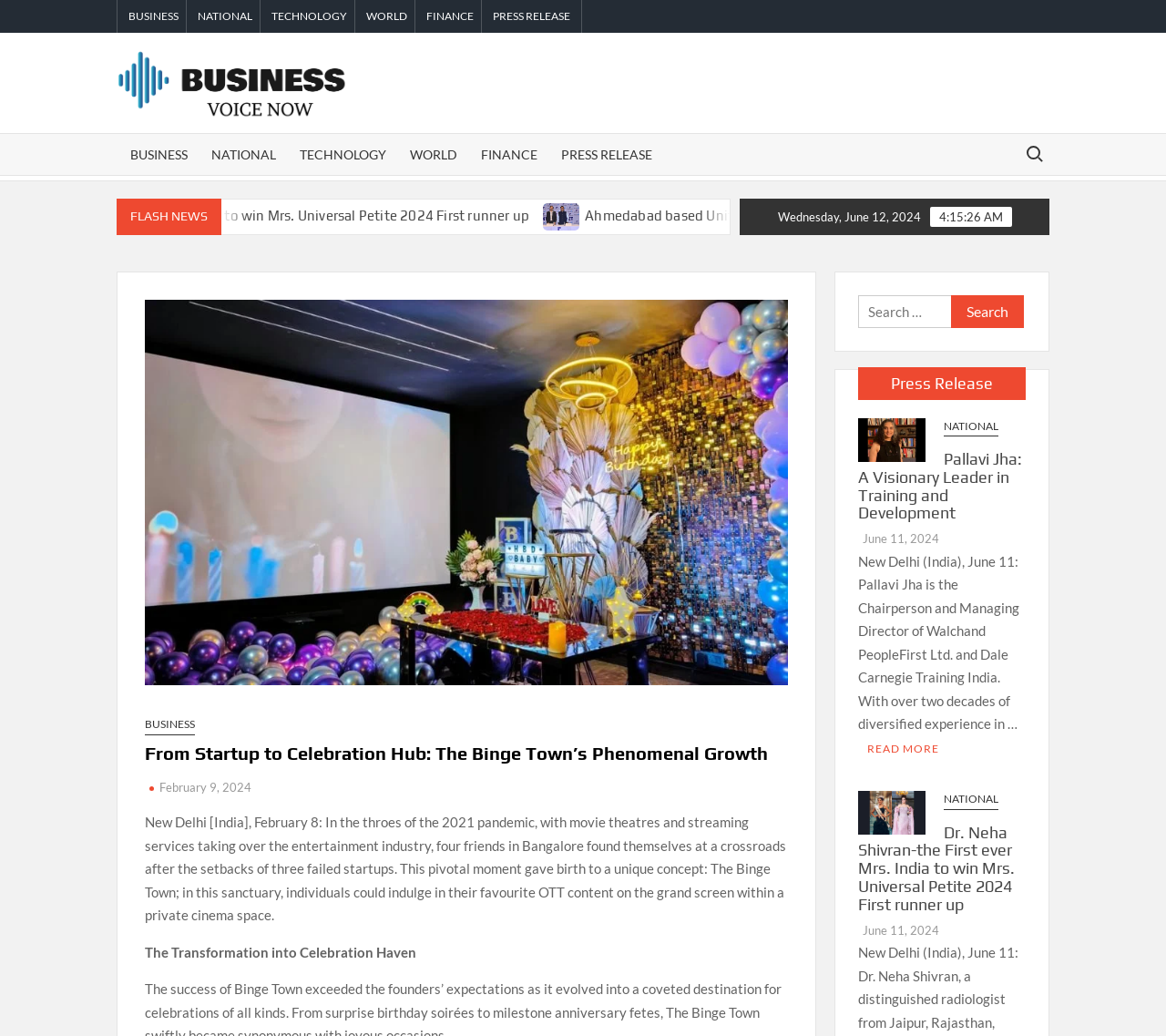Please identify the primary heading of the webpage and give its text content.

From Startup to Celebration Hub: The Binge Town’s Phenomenal Growth